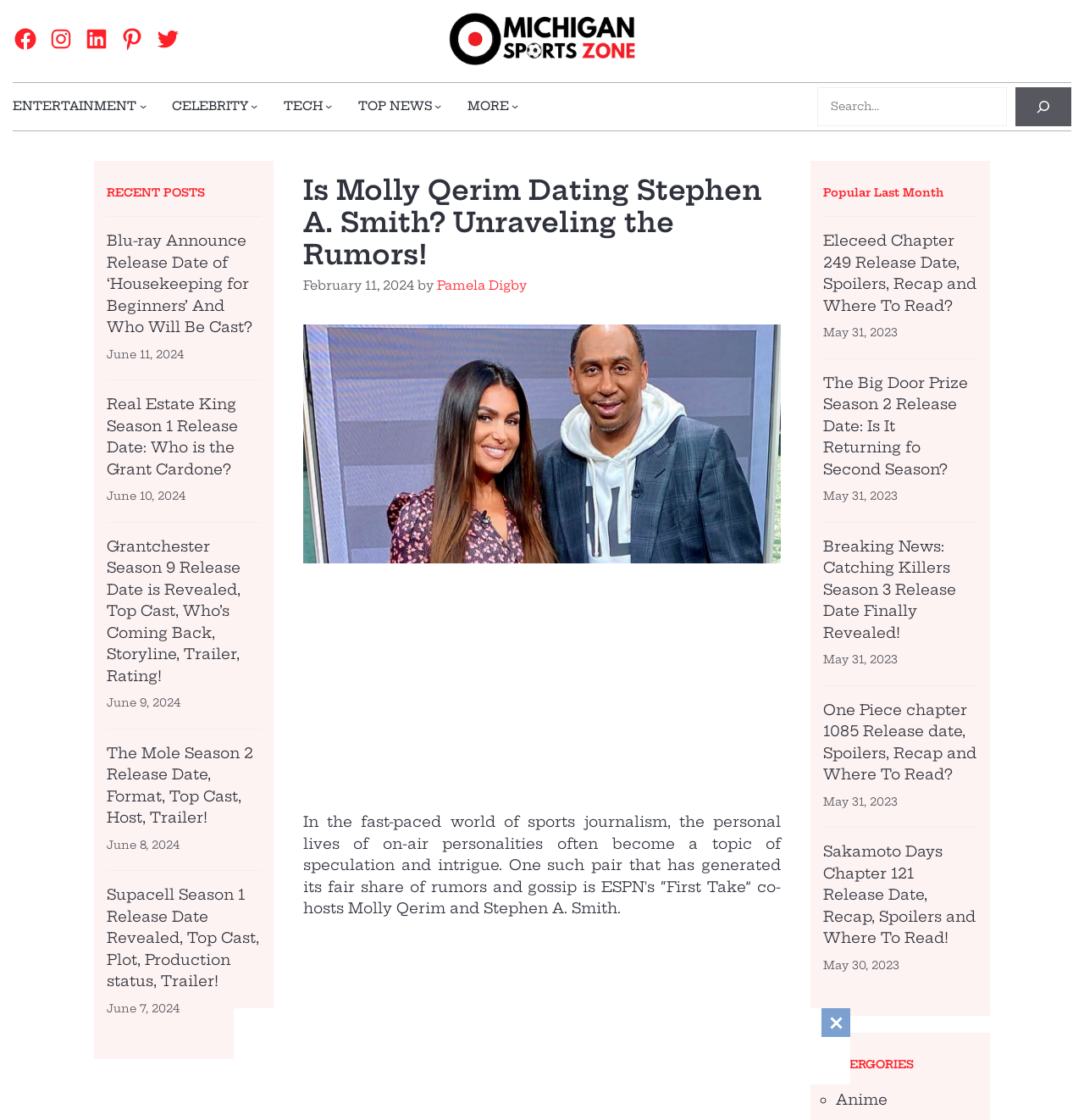Provide a thorough description of the webpage's content and layout.

This webpage is about Michigansportszone, a website that provides entertainment news and updates. At the top, there are social media links to Instagram, LinkedIn, Pinterest, and Twitter, followed by a link to Michigansportszone with an accompanying image. Below this, there is a navigation menu with links to different categories such as ENTERTAINMENT, CELEBRITY, TECH, TOP NEWS, and MORE, each with a corresponding submenu button.

On the right side, there is a search bar with a search button and a magnifying glass icon. Above the search bar, there is a heading that reads "Is Molly Qerim Dating Stephen A. Smith? Unraveling the Rumors!" with a timestamp of February 11, 2024, and an author name "Pamela Digby". Below the heading, there is an image related to the article.

On the left side, there are two sections. The top section is titled "RECENT POSTS" and lists several news articles with their corresponding timestamps. The articles include "Blu-ray Announce Release Date of ‘Housekeeping for Beginners’ And Who Will Be Cast?", "Real Estate King Season 1 Release Date: Who is the Grant Cardone?", and several others.

The bottom section is titled "Popular Last Month" and lists more news articles with their corresponding timestamps. The articles include "Eleceed Chapter 249 Release Date, Spoilers, Recap and Where To Read?", "The Big Door Prize Season 2 Release Date: Is It Returning fo Second Season?", and several others. Below this section, there is a heading that reads "CATERGORIES" with a list of categories including Anime, marked with a bullet point.